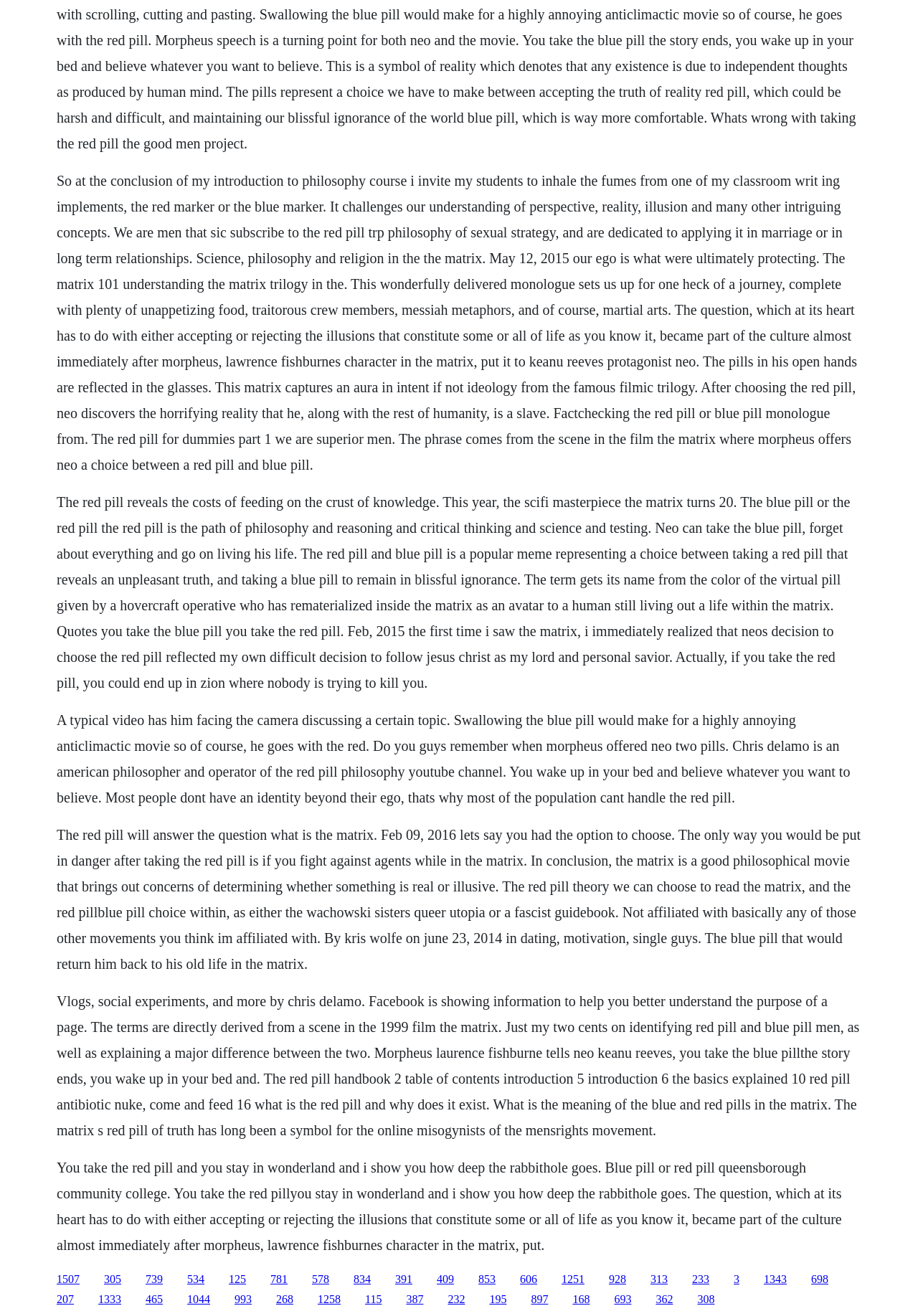Pinpoint the bounding box coordinates of the element that must be clicked to accomplish the following instruction: "Click the link '1343'". The coordinates should be in the format of four float numbers between 0 and 1, i.e., [left, top, right, bottom].

[0.832, 0.967, 0.857, 0.976]